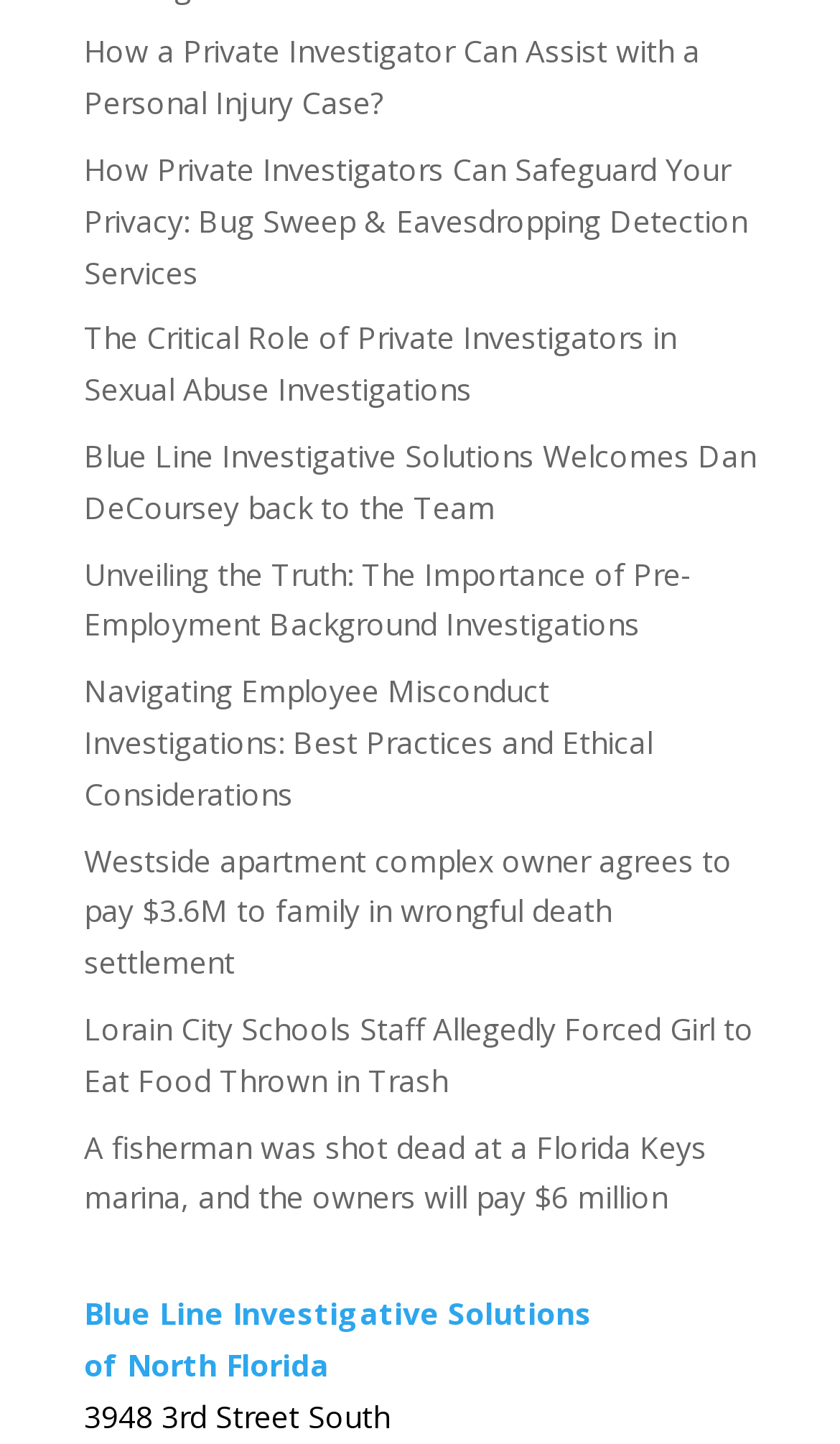Can you identify the bounding box coordinates of the clickable region needed to carry out this instruction: 'View Item'? The coordinates should be four float numbers within the range of 0 to 1, stated as [left, top, right, bottom].

None